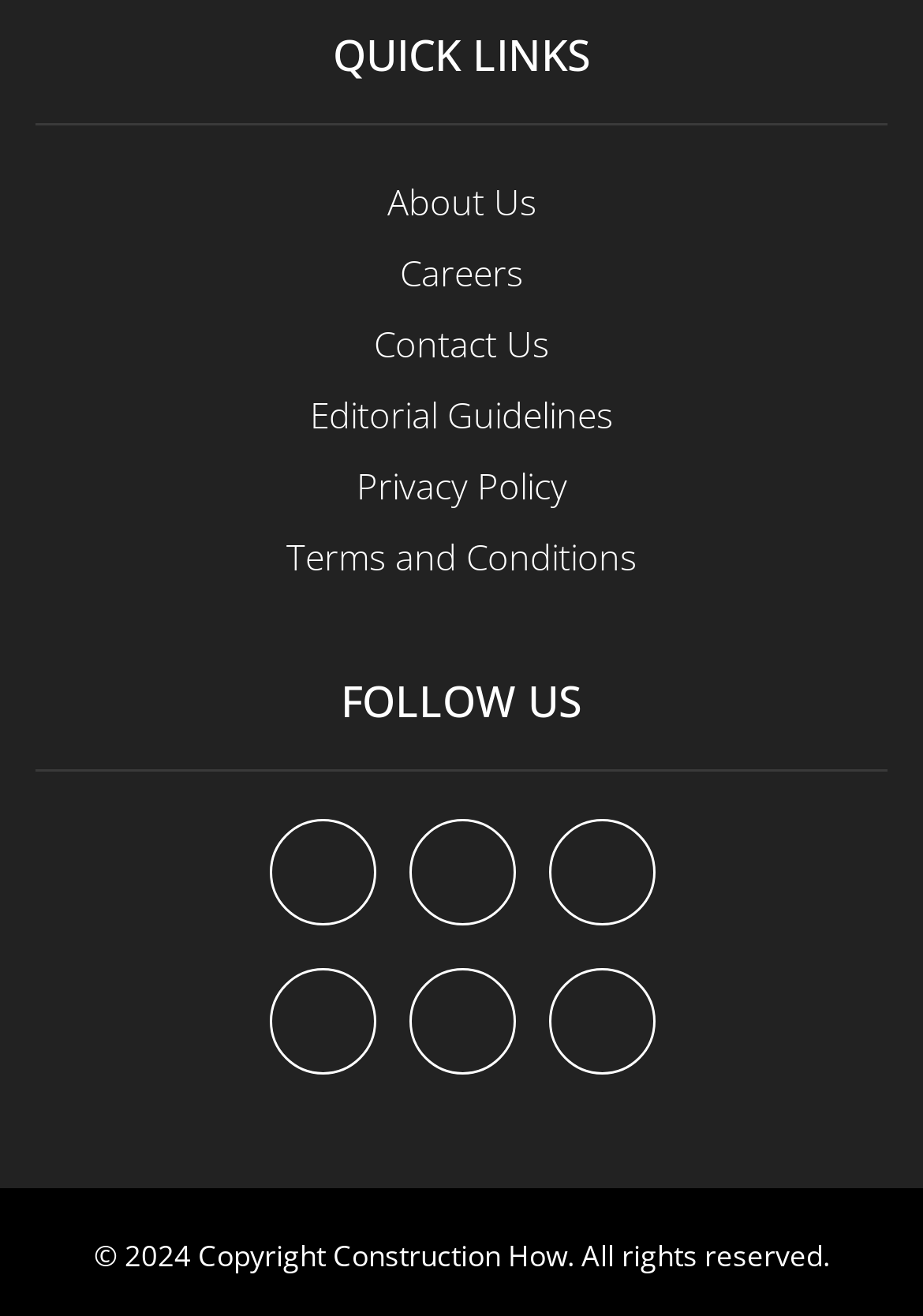Find the bounding box coordinates of the element's region that should be clicked in order to follow the given instruction: "visit Careers page". The coordinates should consist of four float numbers between 0 and 1, i.e., [left, top, right, bottom].

[0.433, 0.189, 0.567, 0.225]